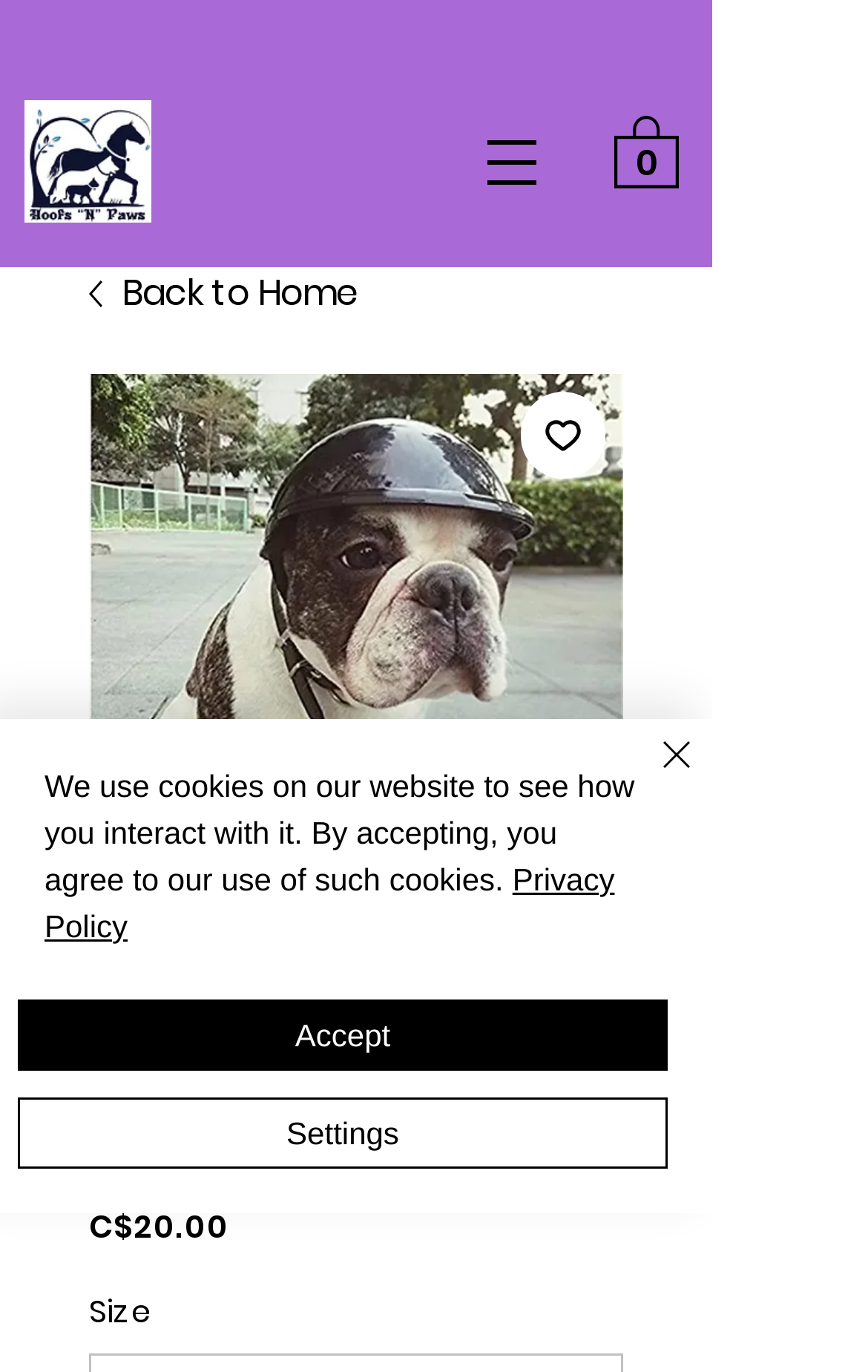Provide a thorough description of the webpage you see.

This webpage is about a product, specifically a Black Hard Hat Dog Helmet. At the top left, there is a link to an unknown destination. Next to it, a button to open the navigation menu is located. On the top right, a link to the cart with 0 items is displayed, accompanied by a small icon.

Below the top navigation, a large image of the Black Hard Hat Dog Helmet takes center stage, with a smaller image of a home icon above it, linking back to the home page. To the right of the large image, there are five radio buttons with the same label, "Black Hard Hat Dog Helmet", each representing a different option.

Underneath the image, there is a button to add the product to a wishlist, accompanied by a small icon. The product title, "Black Hard Hat Dog Helmet", is displayed as a heading. The price of the product, "C$20.00", is shown below the title, with a label "Price" next to it. Further down, there is a label "Size" with no accompanying value.

At the bottom of the page, a cookie policy alert is displayed, informing users about the website's use of cookies. The alert includes a link to the "Privacy Policy" and three buttons: "Accept", "Settings", and "Close", the latter of which is accompanied by a small icon.